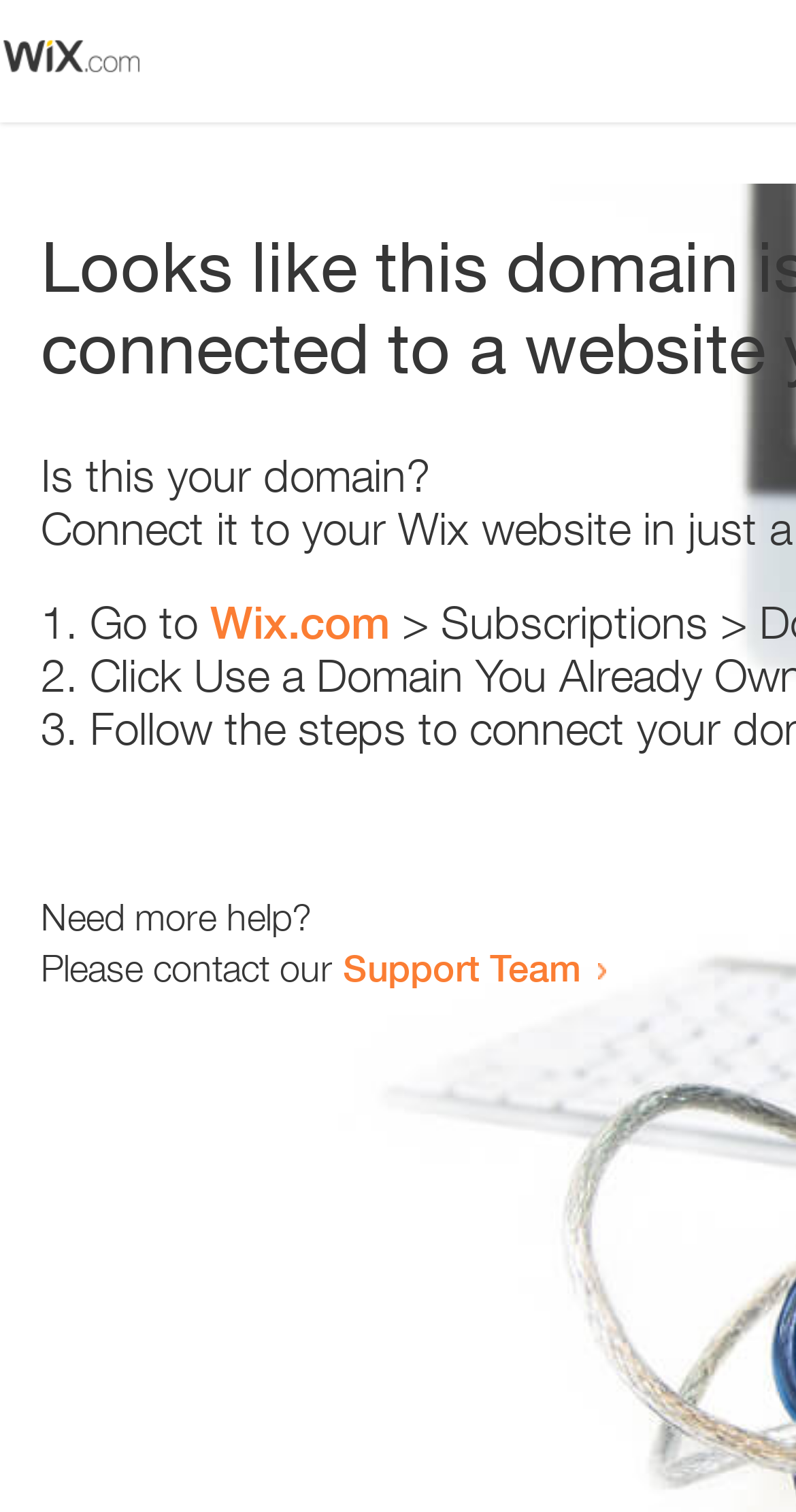Is there an image on the webpage?
Using the information from the image, give a concise answer in one word or a short phrase.

Yes